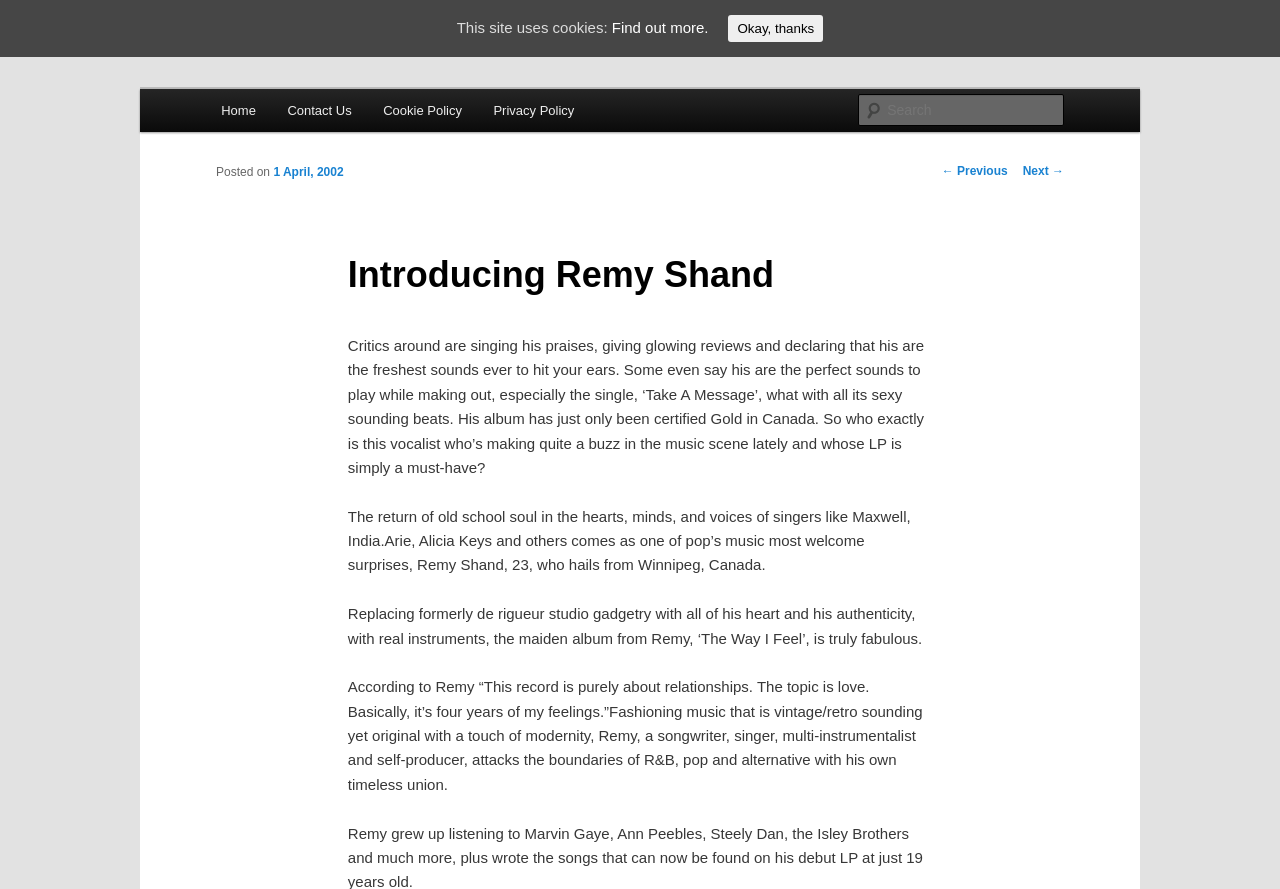Determine the bounding box coordinates for the clickable element to execute this instruction: "Contact us". Provide the coordinates as four float numbers between 0 and 1, i.e., [left, top, right, bottom].

[0.212, 0.1, 0.287, 0.149]